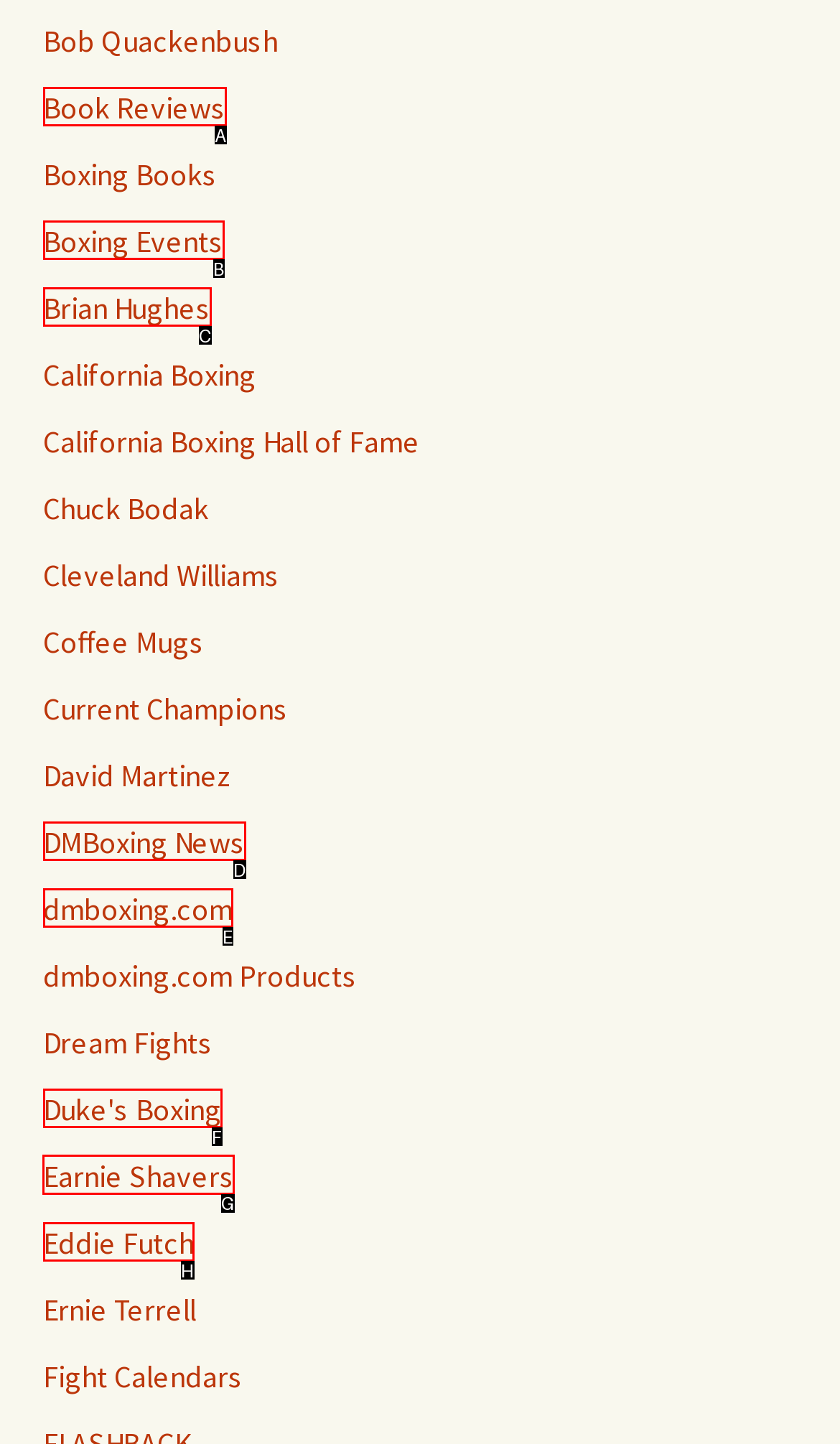Choose the letter of the element that should be clicked to complete the task: Post a job
Answer with the letter from the possible choices.

None